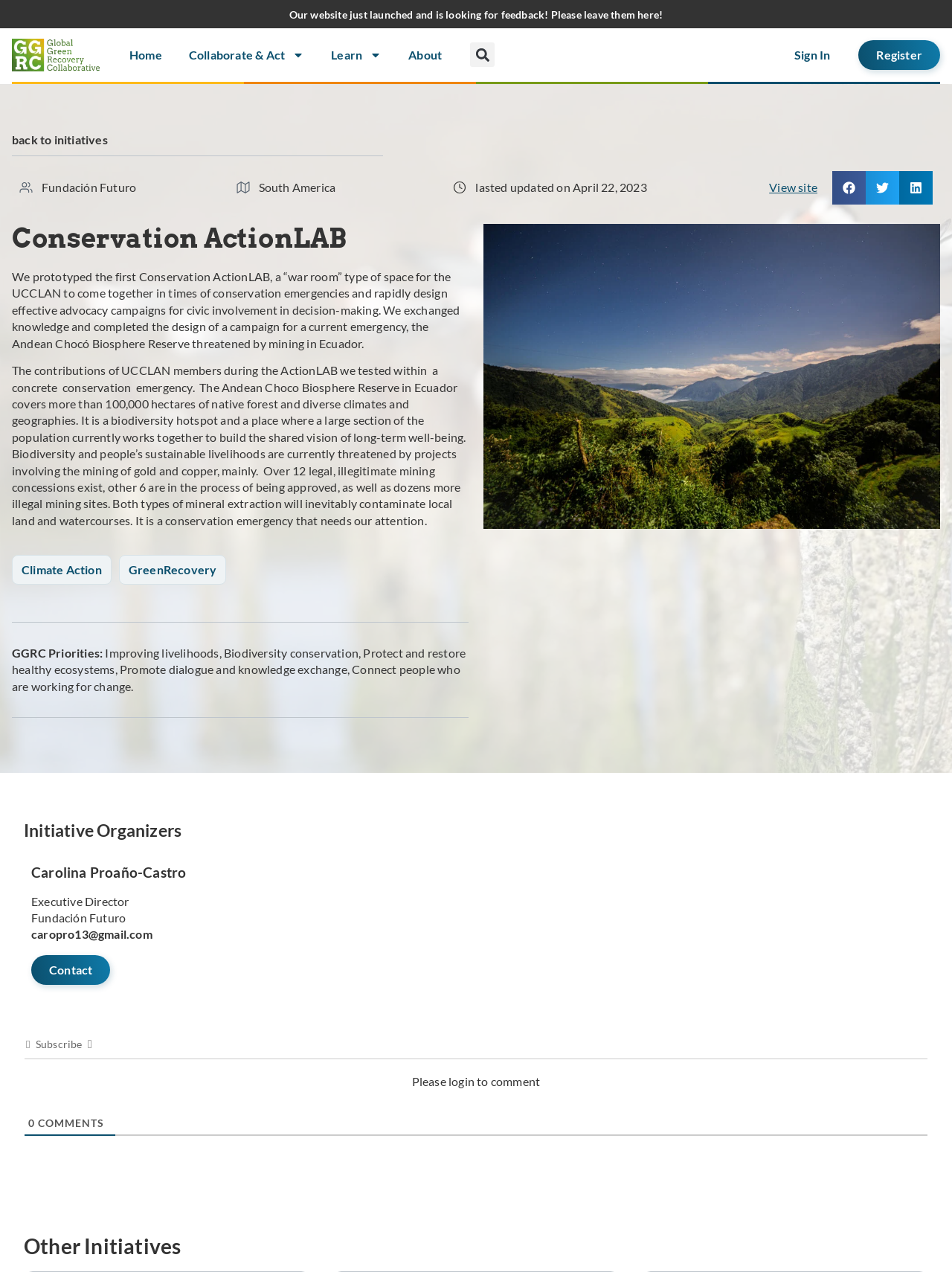What is the purpose of the Conservation ActionLAB?
Using the image as a reference, give a one-word or short phrase answer.

Design effective advocacy campaigns